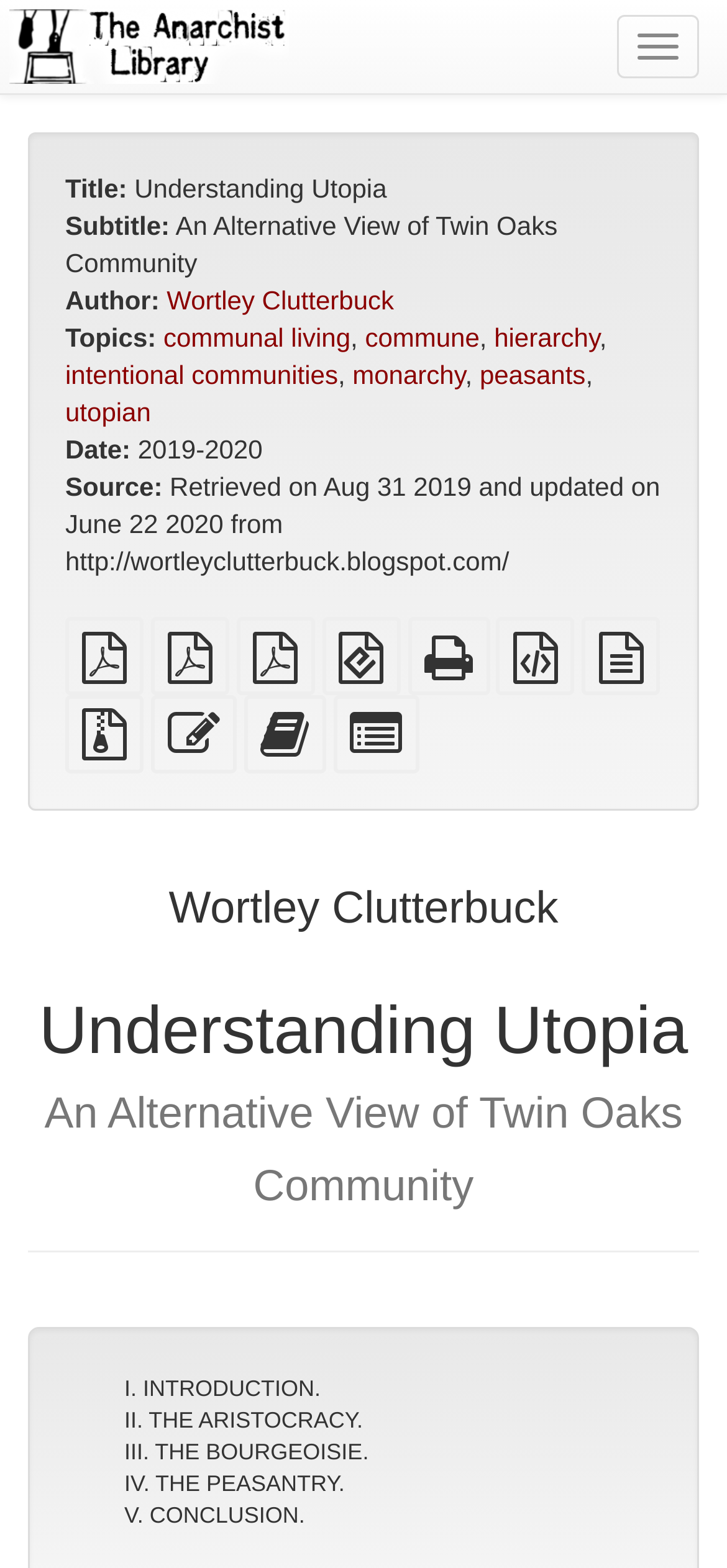Identify the bounding box coordinates of the clickable region necessary to fulfill the following instruction: "Edit this text". The bounding box coordinates should be four float numbers between 0 and 1, i.e., [left, top, right, bottom].

[0.207, 0.465, 0.325, 0.484]